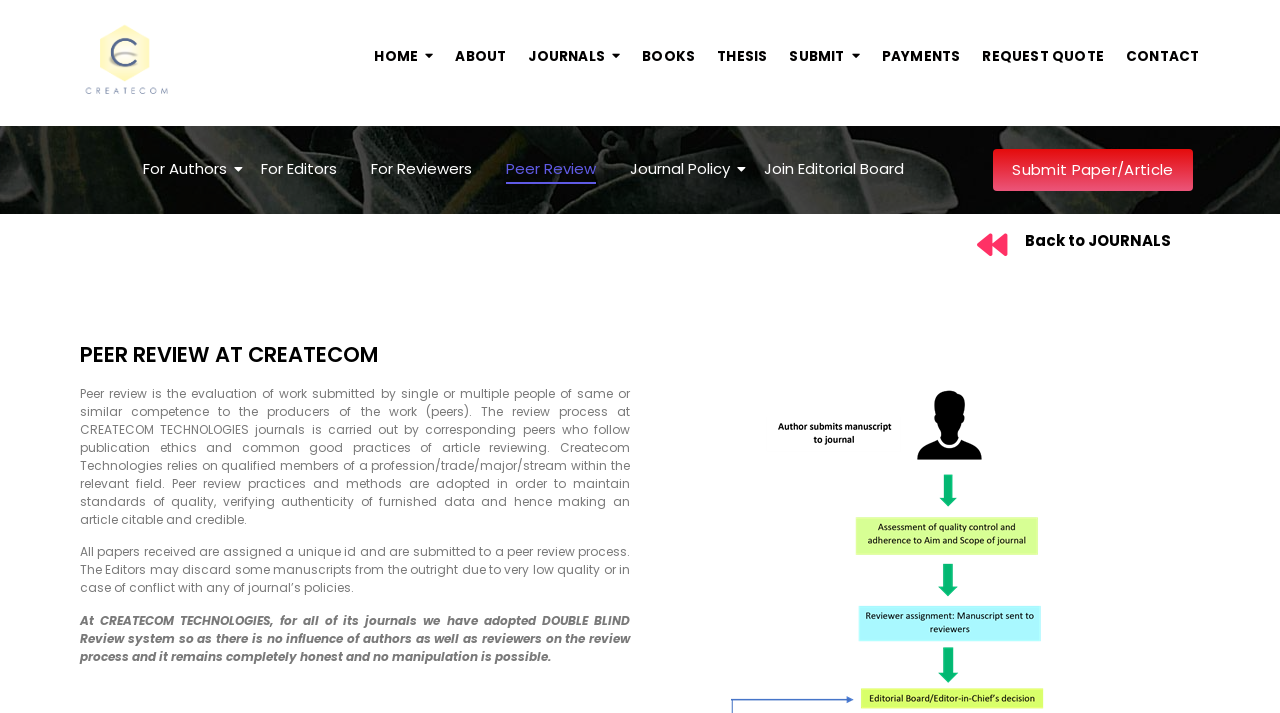Determine the coordinates of the bounding box for the clickable area needed to execute this instruction: "Click on the REQUEST QUOTE link".

[0.768, 0.056, 0.863, 0.103]